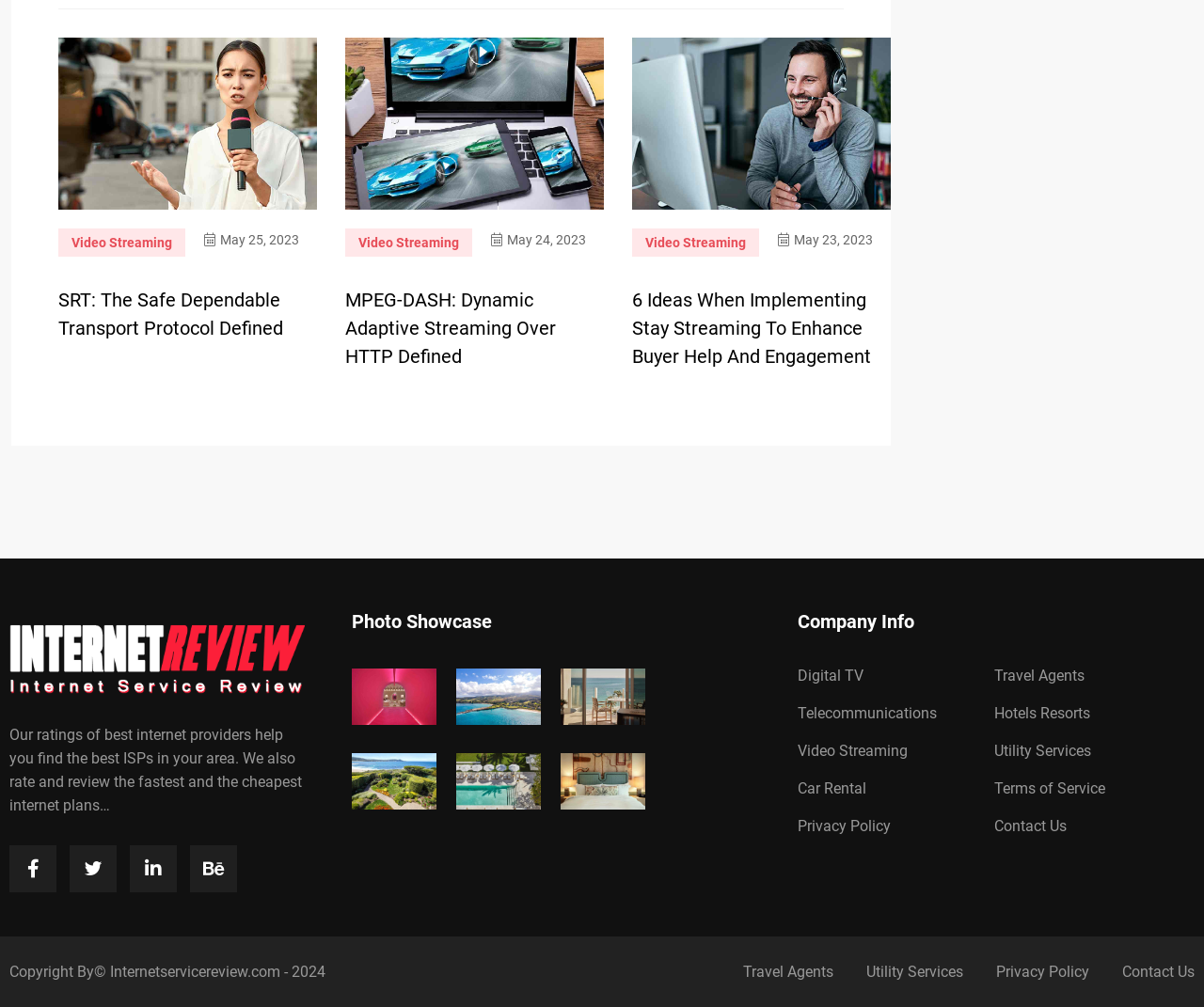Given the element description Select options, identify the bounding box coordinates for the UI element on the webpage screenshot. The format should be (top-left x, top-left y, bottom-right x, bottom-right y), with values between 0 and 1.

None